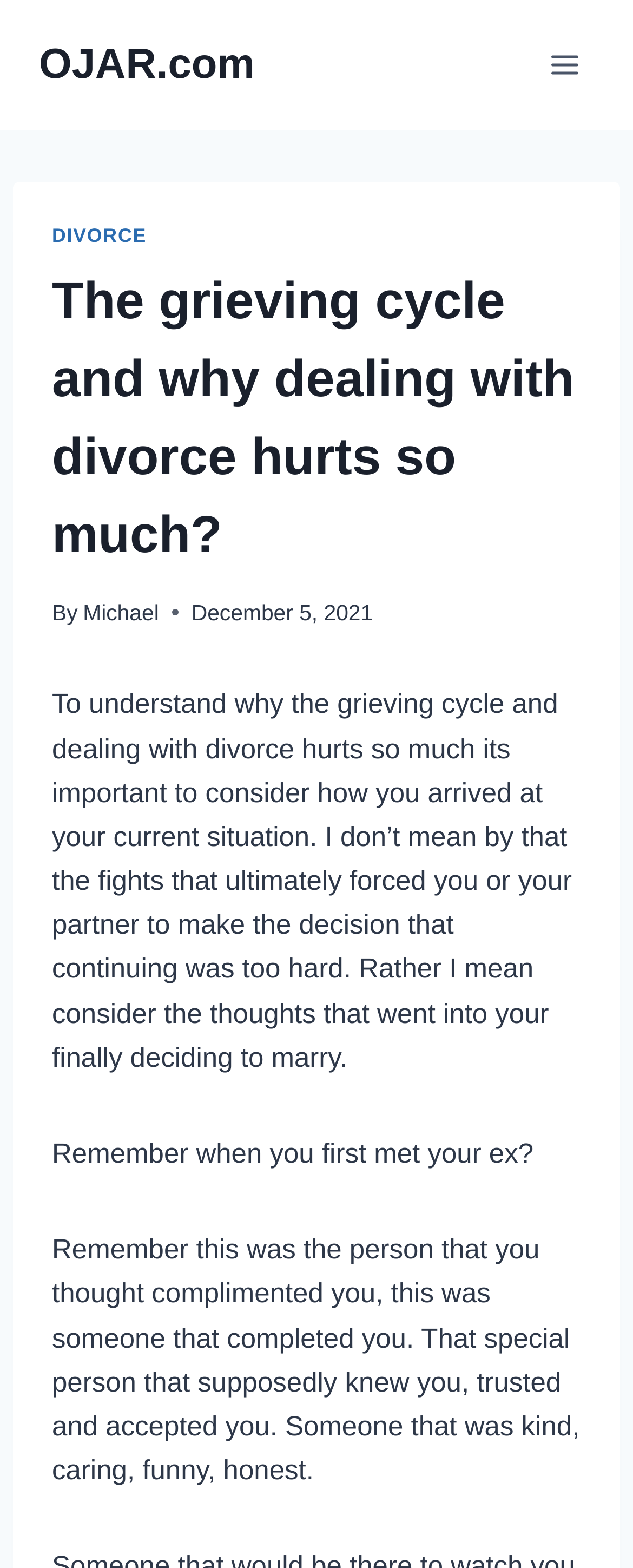Create a detailed summary of all the visual and textual information on the webpage.

The webpage is an article titled "The grieving cycle and why dealing with divorce hurts so much?" on OJAR.com. At the top left corner, there is a link to the website's homepage, "OJAR.com". Next to it, on the top right corner, is a button to open a menu. 

Below the top section, there is a header area that spans almost the entire width of the page. Within this header, there is a link to a category called "DIVORCE" on the left side, followed by the article title "The grieving cycle and why dealing with divorce hurts so much?" in a larger font. The author's name, "Michael", is mentioned, along with the publication date, "December 5, 2021", on the right side of the header.

The main content of the article starts below the header. The first paragraph discusses the importance of understanding how one arrived at their current situation after a divorce, and how it's not just about the fights that led to the decision. The text continues with a series of questions, such as "Remember when you first met your ex?" and descriptions of the qualities one's partner possessed, like being kind, caring, and honest.